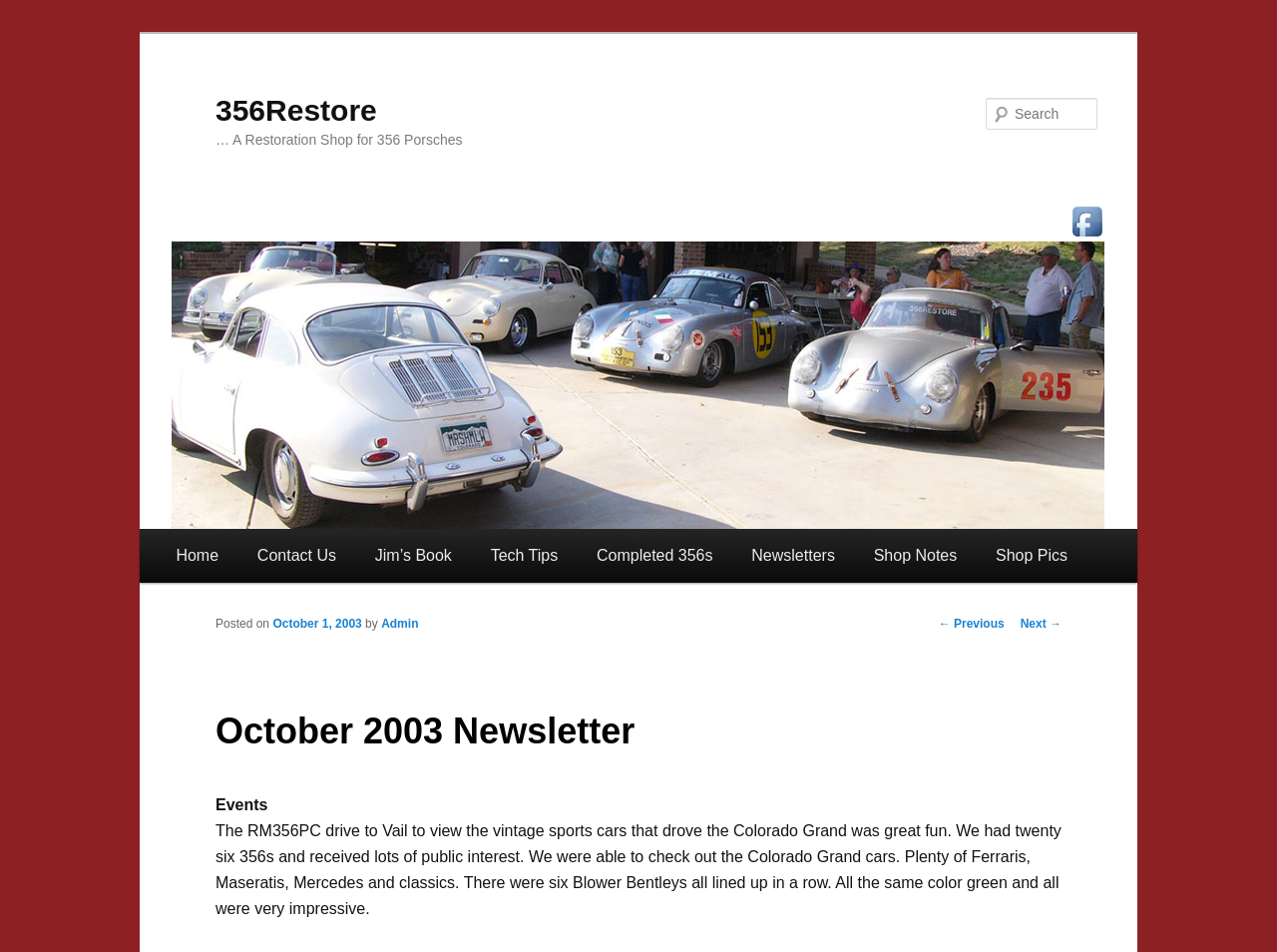Produce a meticulous description of the webpage.

The webpage appears to be a newsletter or blog post from October 2003, titled "October 2003 Newsletter" and focused on 356 Porsches. At the top, there is a heading "356Restore" with a link to the same name, followed by a subtitle "… A Restoration Shop for 356 Porsches". 

On the top right, there is a Facebook link with an image, and a search bar with a "Search" label. Below the search bar, there is a main menu with links to "Home", "Contact Us", "Jim's Book", "Tech Tips", "Completed 356s", "Newsletters", "Shop Notes", and "Shop Pics".

The main content of the page is a newsletter article titled "Events". The article describes a fun event where 26 356 Porsches drove to Vail to view vintage sports cars that participated in the Colorado Grand. The event received a lot of public interest, and the author was able to check out the Colorado Grand cars, including Ferraris, Maseratis, Mercedes, and classics. There were also six Blower Bentleys lined up in a row, all in the same green color, which were very impressive.

At the bottom of the page, there are navigation links to previous and next posts, as well as a timestamp indicating that the post was published on October 1, 2003, by an author named "Admin".